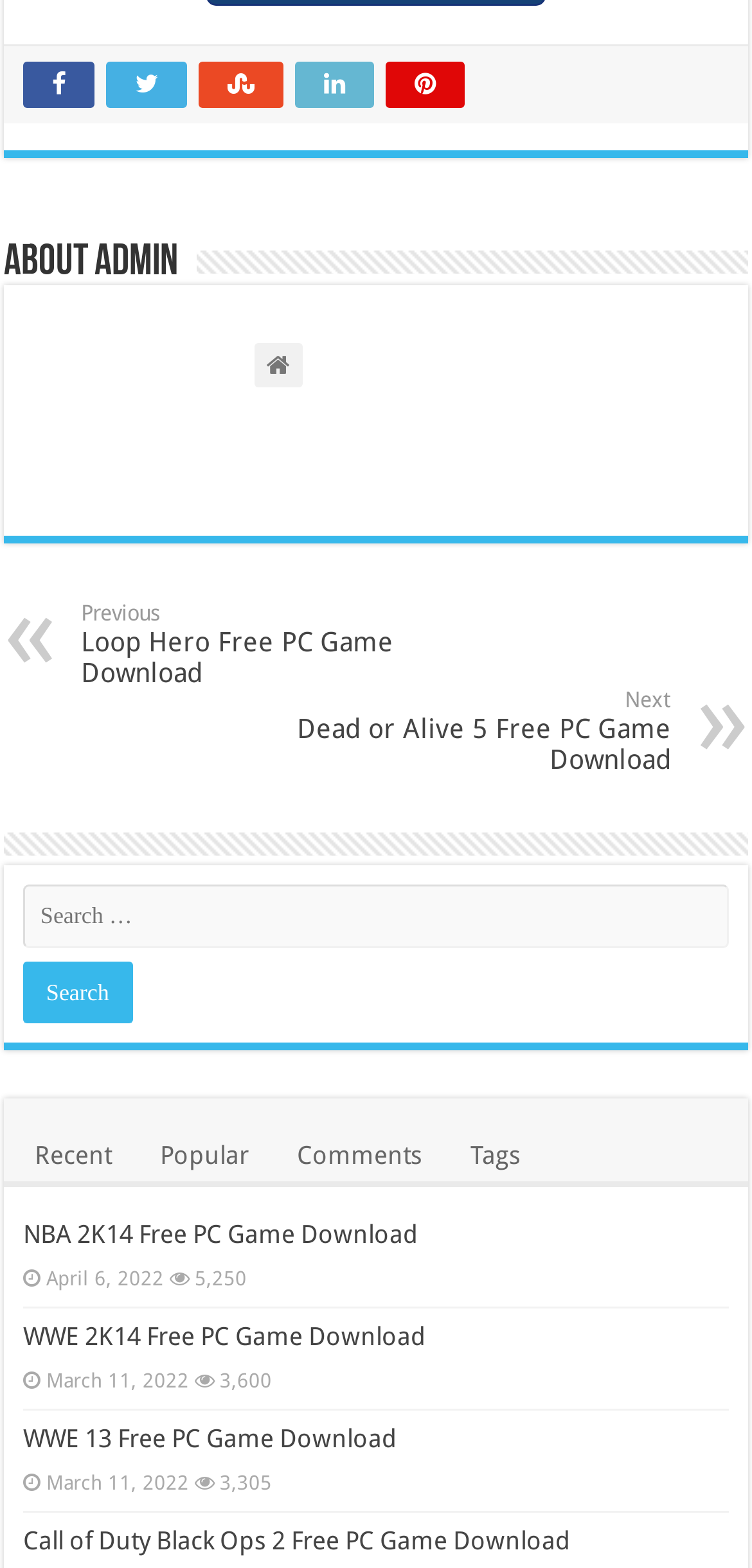How many navigation links are at the top of the page?
From the screenshot, provide a brief answer in one word or phrase.

5